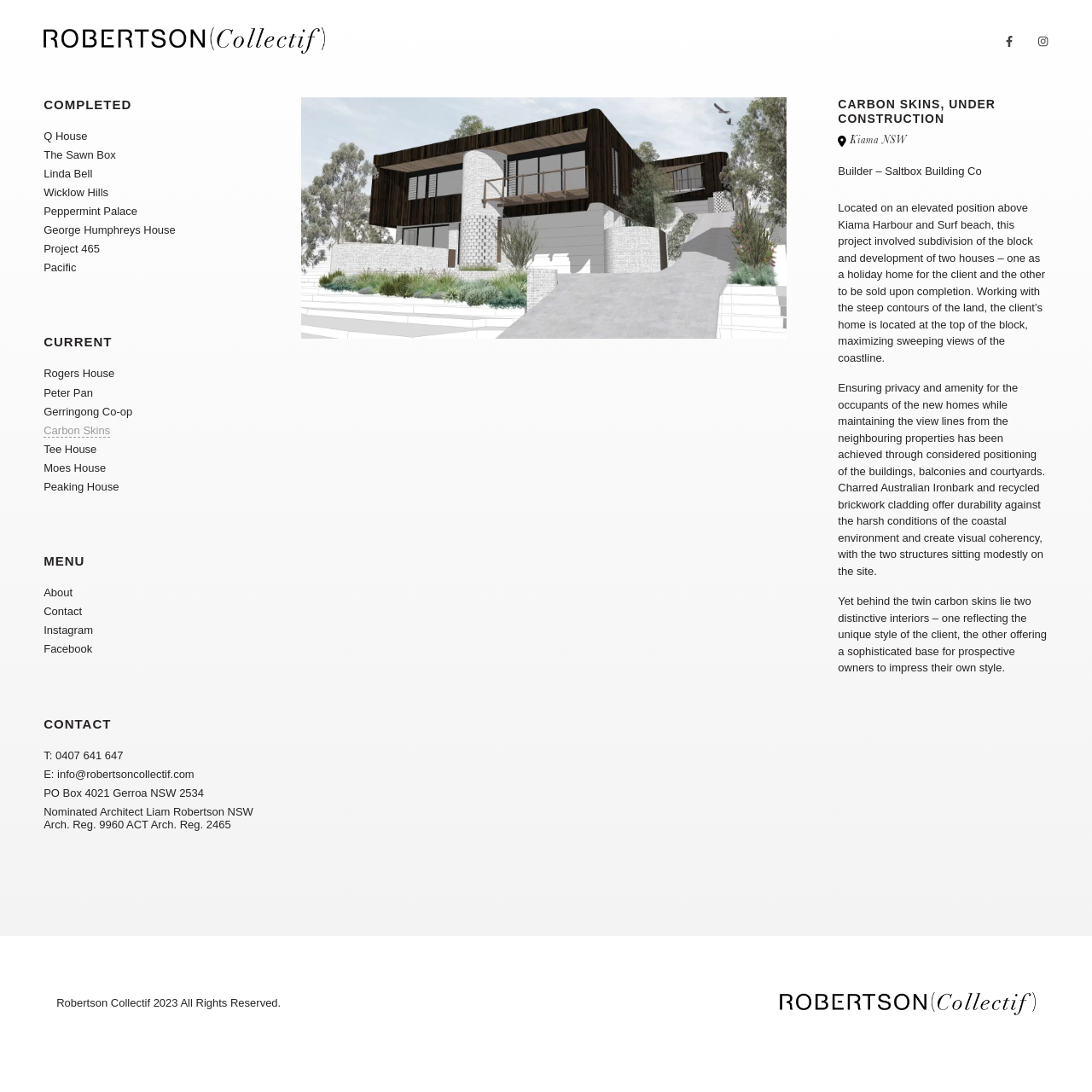Answer the question using only one word or a concise phrase: How many projects are listed under COMPLETED?

7